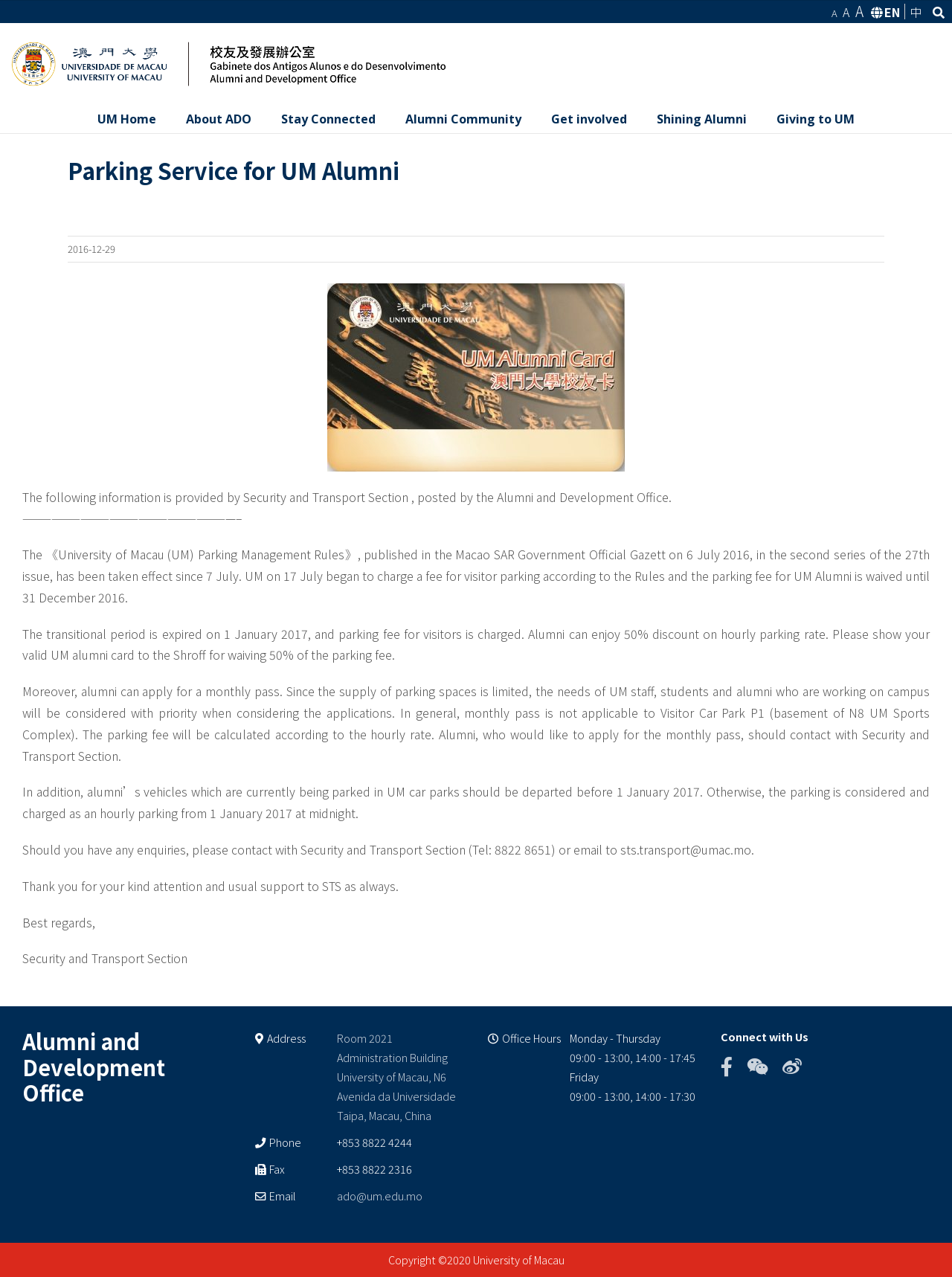Extract the bounding box of the UI element described as: "Giving to UM".

[0.8, 0.083, 0.913, 0.104]